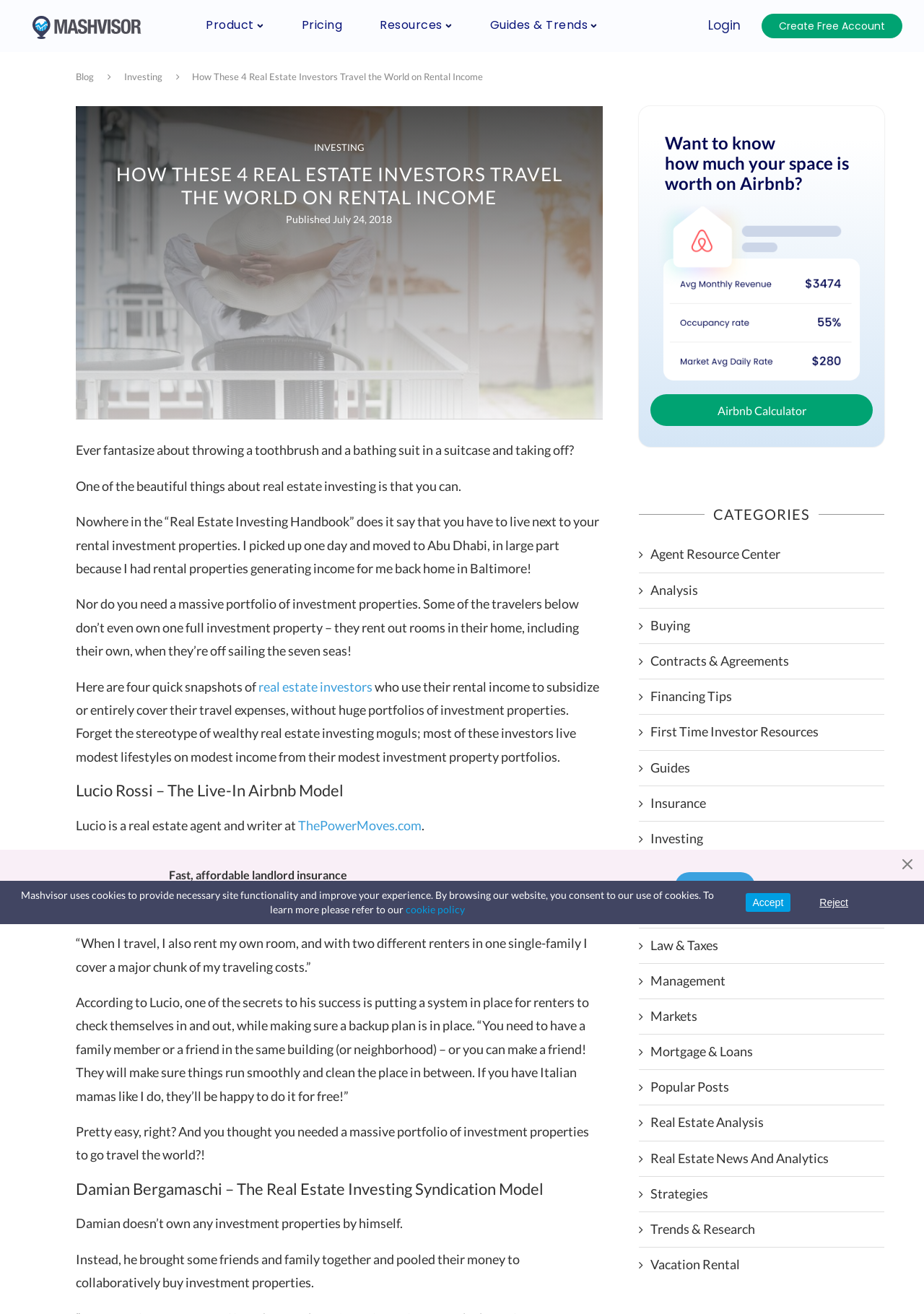Pinpoint the bounding box coordinates of the clickable element to carry out the following instruction: "Go to the Home page."

None